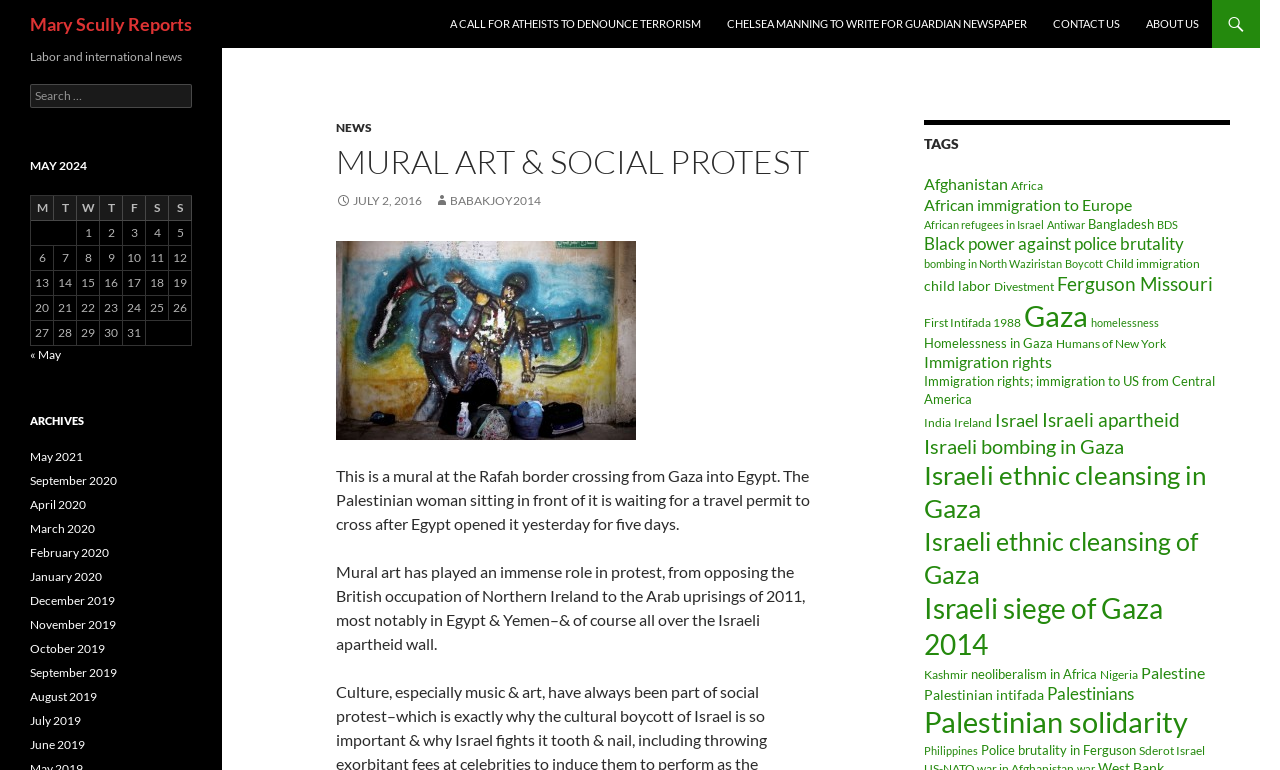Please identify the bounding box coordinates of the element that needs to be clicked to execute the following command: "Click on the 'CONTACT US' link". Provide the bounding box using four float numbers between 0 and 1, formatted as [left, top, right, bottom].

[0.813, 0.0, 0.884, 0.062]